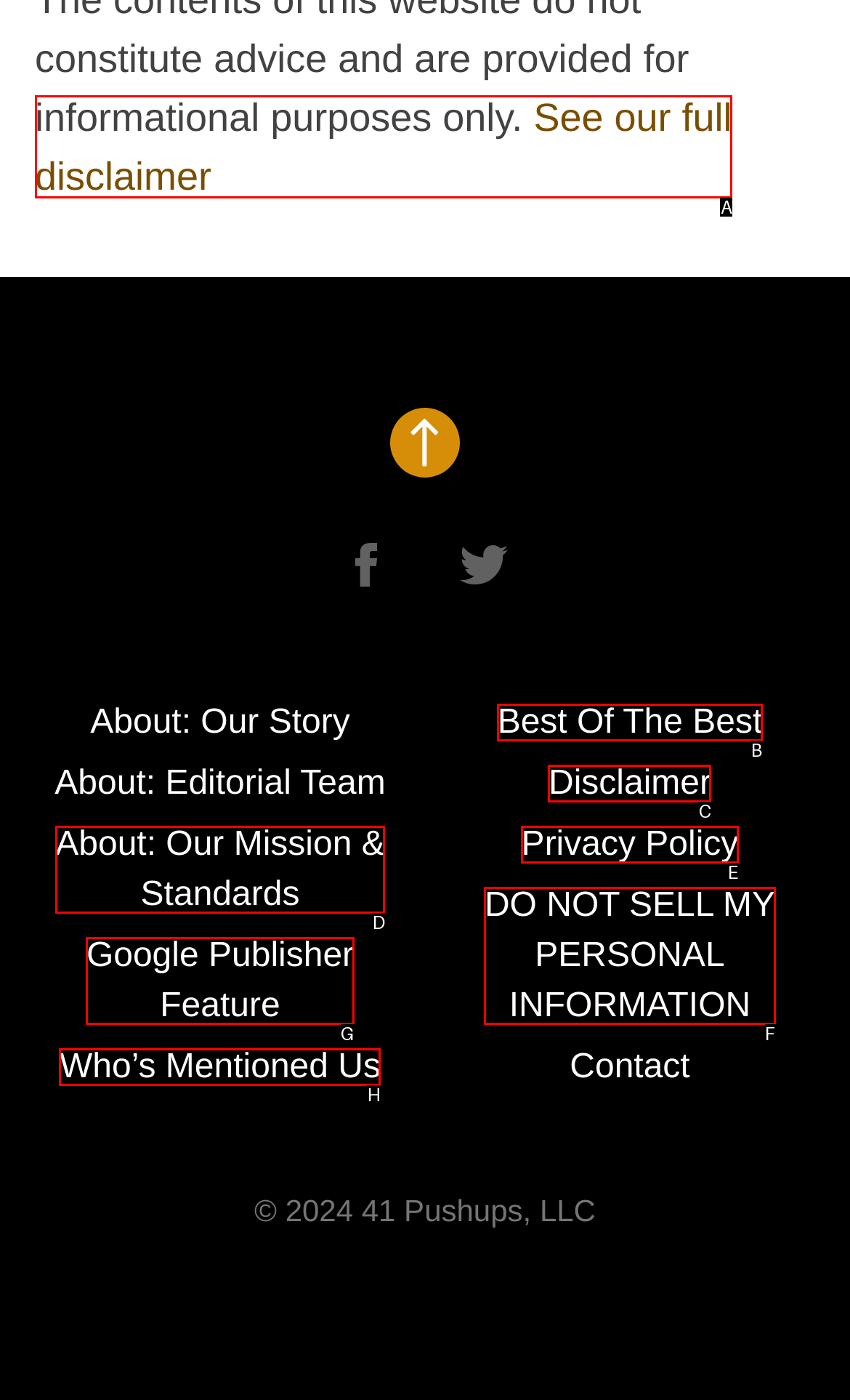Which UI element matches this description: Google Publisher Feature?
Reply with the letter of the correct option directly.

G